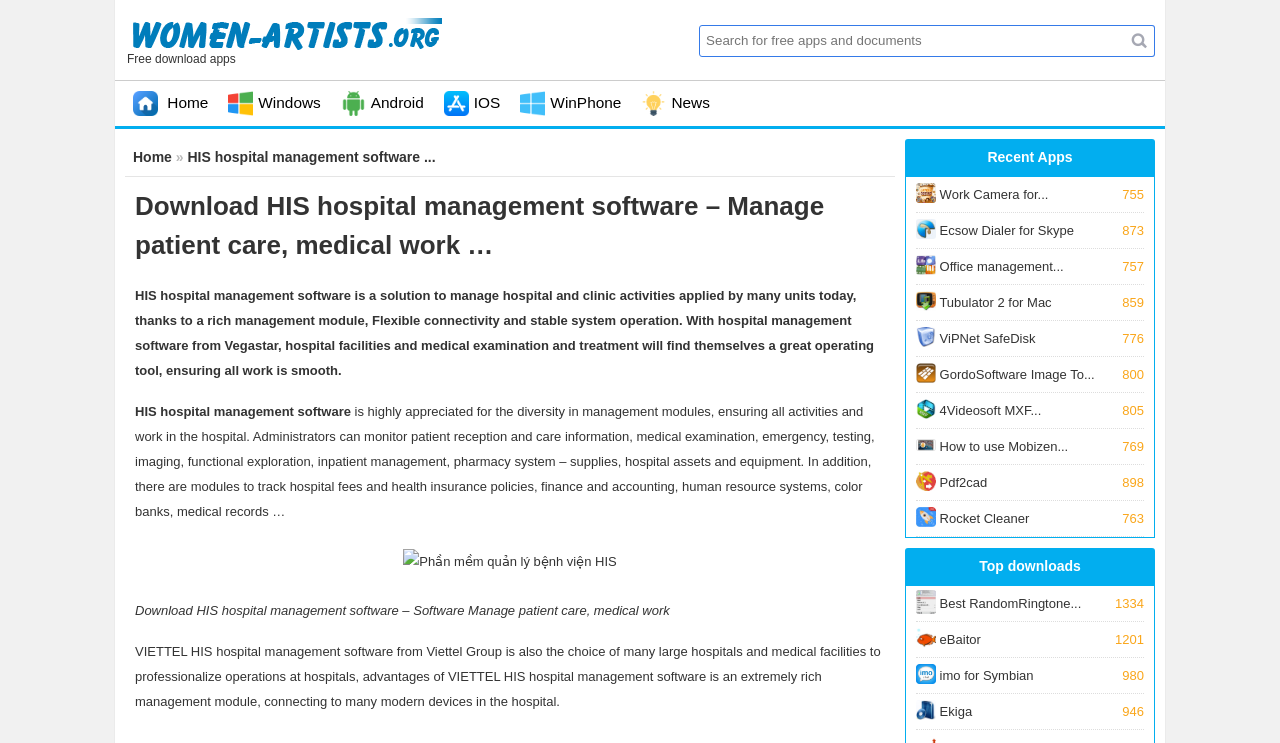Extract the primary header of the webpage and generate its text.

Download HIS hospital management software – Manage patient care, medical work …